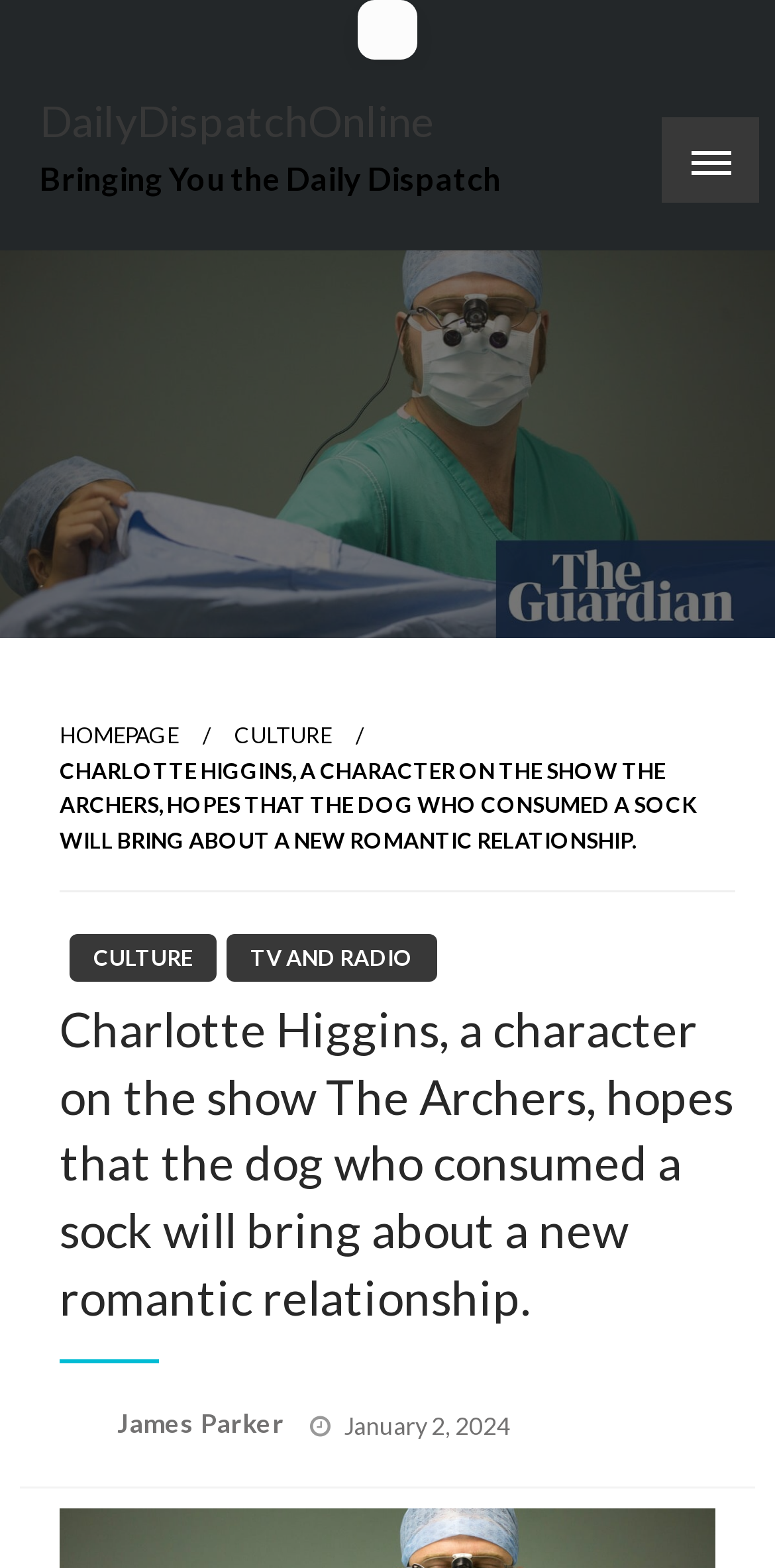Locate the bounding box coordinates of the clickable part needed for the task: "Check the post date".

[0.444, 0.899, 0.659, 0.918]